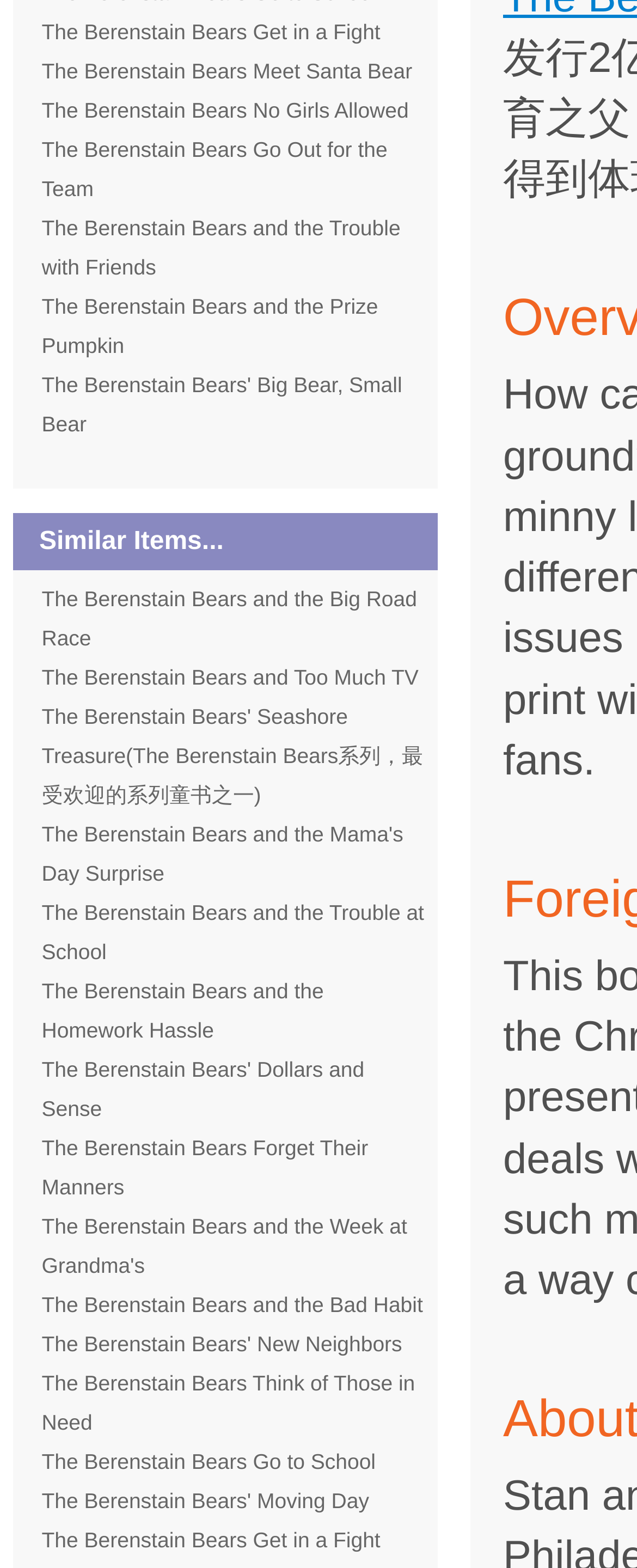Find the bounding box coordinates of the element you need to click on to perform this action: 'View 'Similar Items''. The coordinates should be represented by four float values between 0 and 1, in the format [left, top, right, bottom].

[0.021, 0.327, 0.687, 0.364]